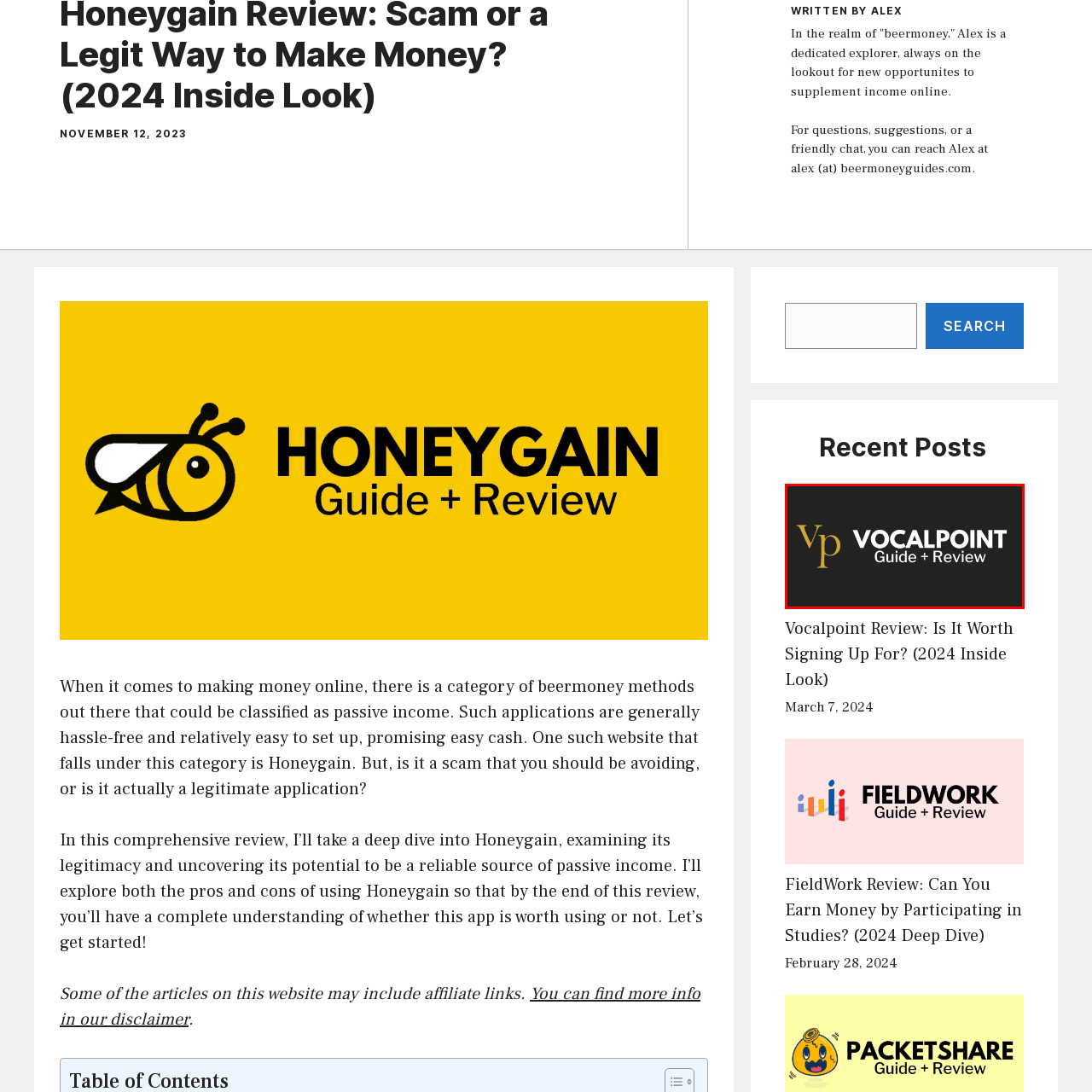What is the purpose of the content associated with the Vocalpoint brand?
Examine the image outlined by the red bounding box and answer the question with as much detail as possible.

The caption states that the words 'Guide + Review' are featured below the logo, indicating the purpose of the content associated with the Vocalpoint brand, which is to inform readers about its offerings and usefulness in the context of online opportunities.